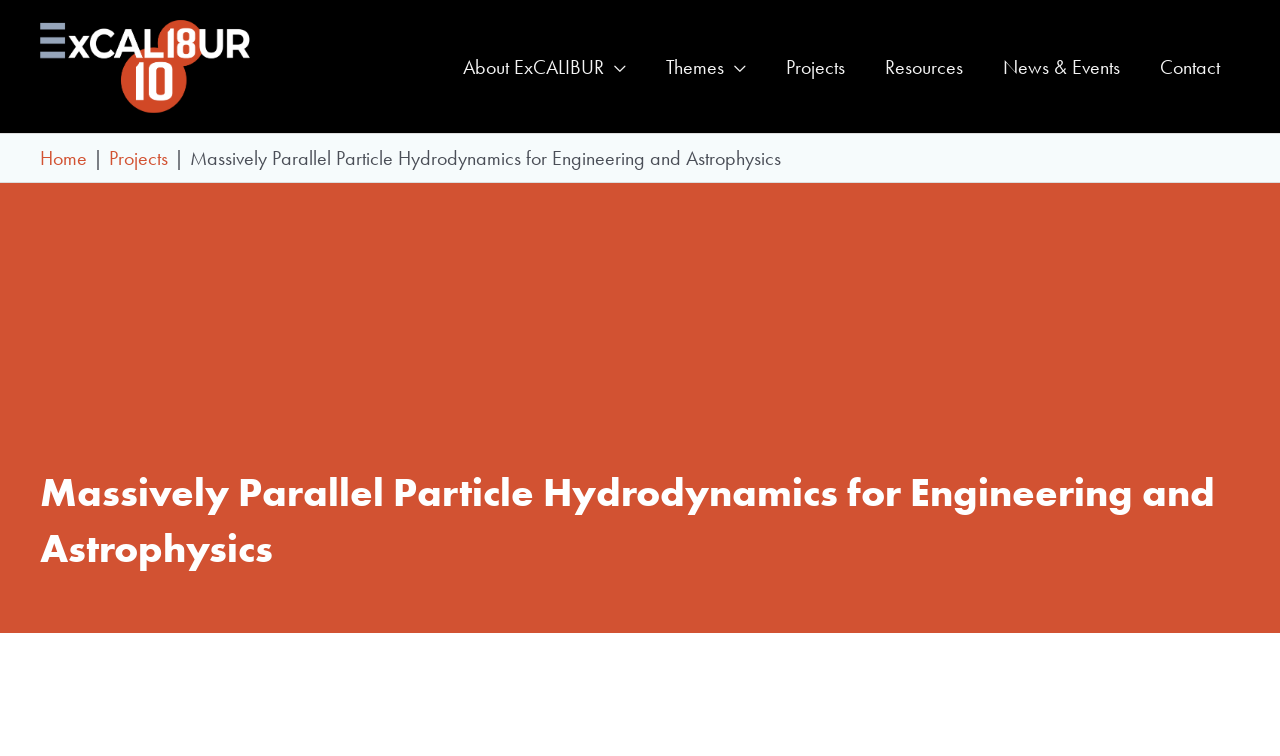Using the description "parent_node: About ExCALIBUR aria-label="Menu Toggle"", predict the bounding box of the relevant HTML element.

[0.472, 0.042, 0.489, 0.134]